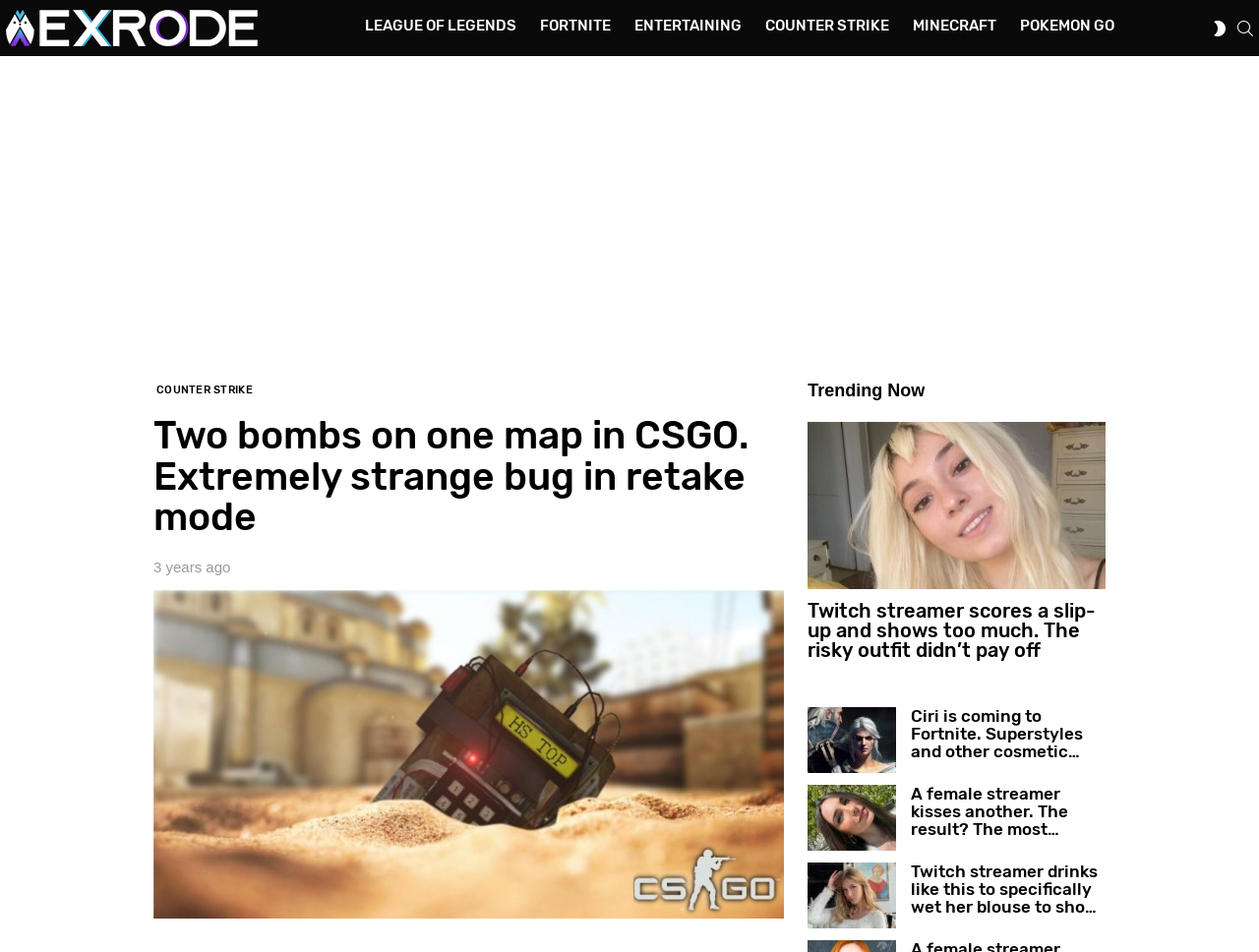Find the bounding box of the UI element described as: "League of Legends". The bounding box coordinates should be given as four float values between 0 and 1, i.e., [left, top, right, bottom].

[0.282, 0.011, 0.418, 0.042]